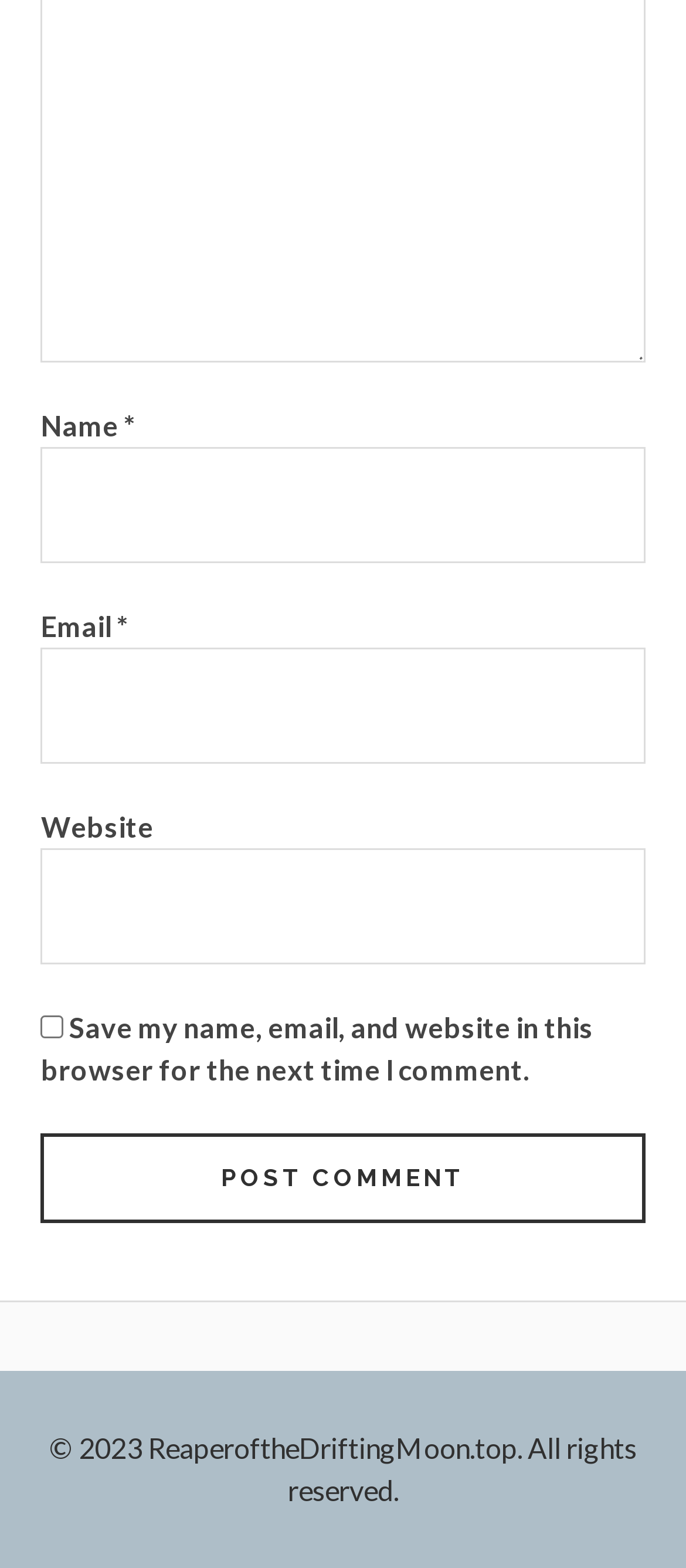Give a one-word or short phrase answer to the question: 
What is the function of the checkbox?

To save user's information